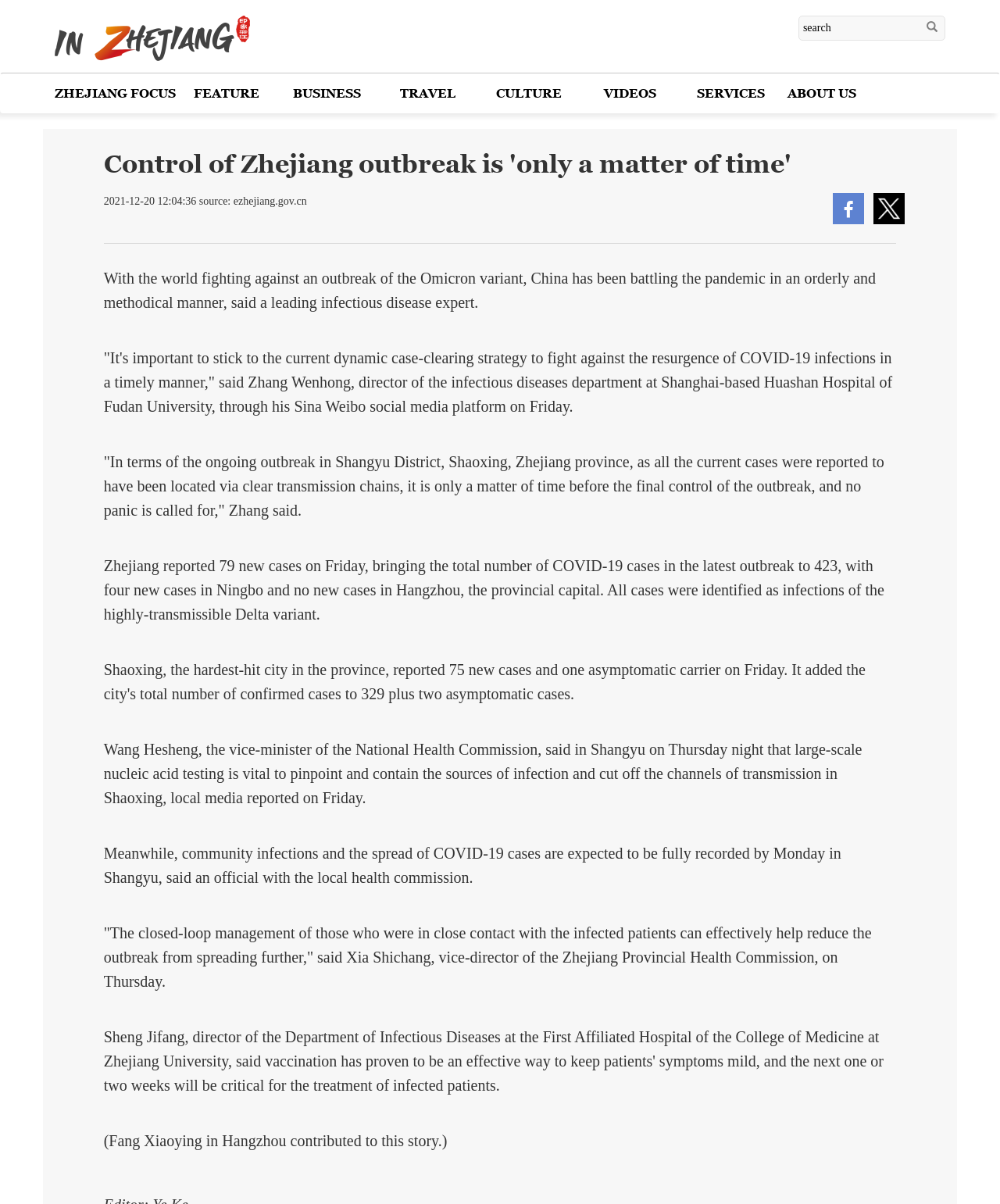Look at the image and answer the question in detail:
What is the current outbreak in Zhejiang province?

Based on the article, it is mentioned that Zhejiang reported 79 new cases on Friday, bringing the total number of COVID-19 cases in the latest outbreak to 423, with four new cases in Ningbo and no new cases in Hangzhou, the provincial capital.